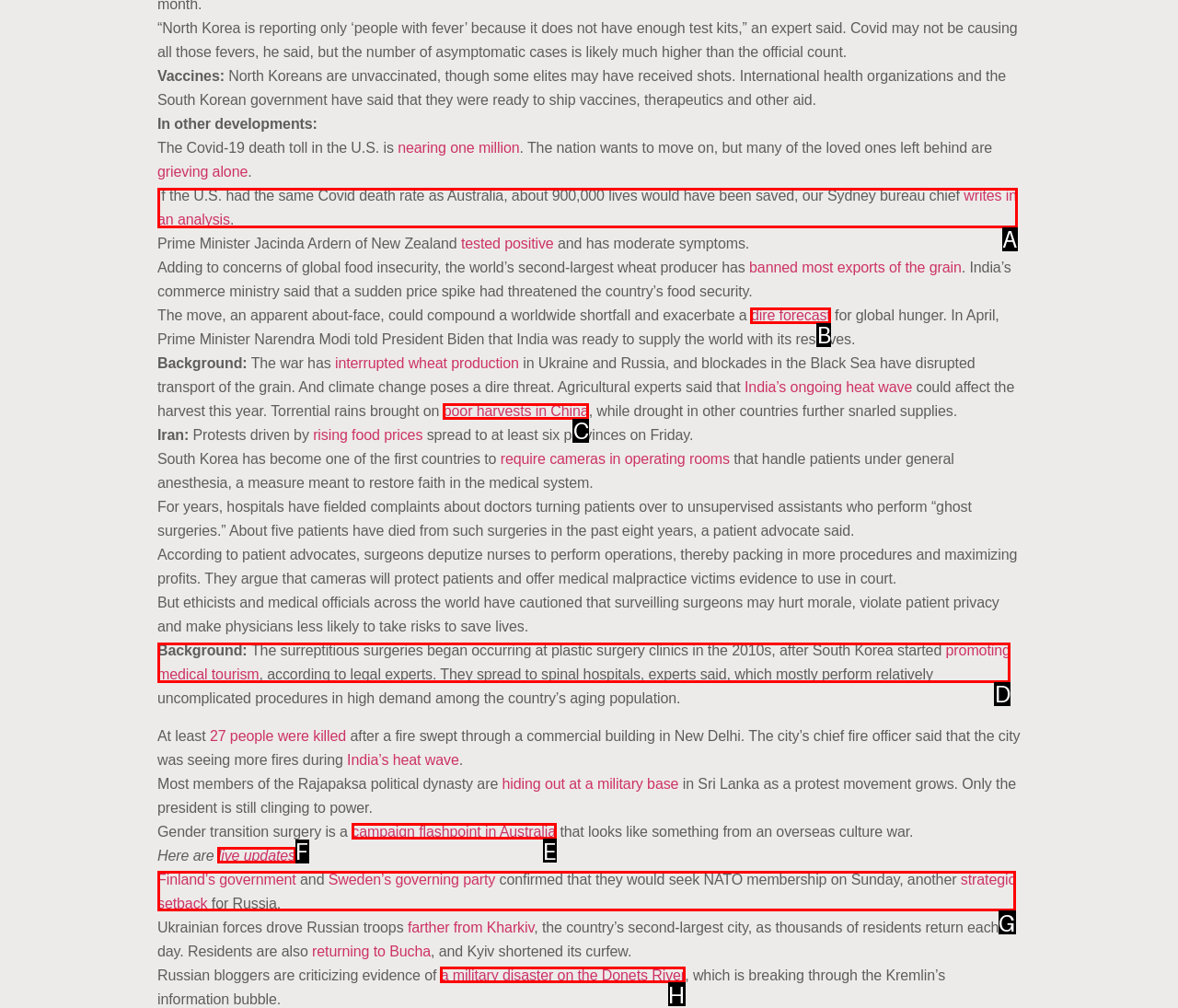Tell me the letter of the UI element to click in order to accomplish the following task: view live updates
Answer with the letter of the chosen option from the given choices directly.

F